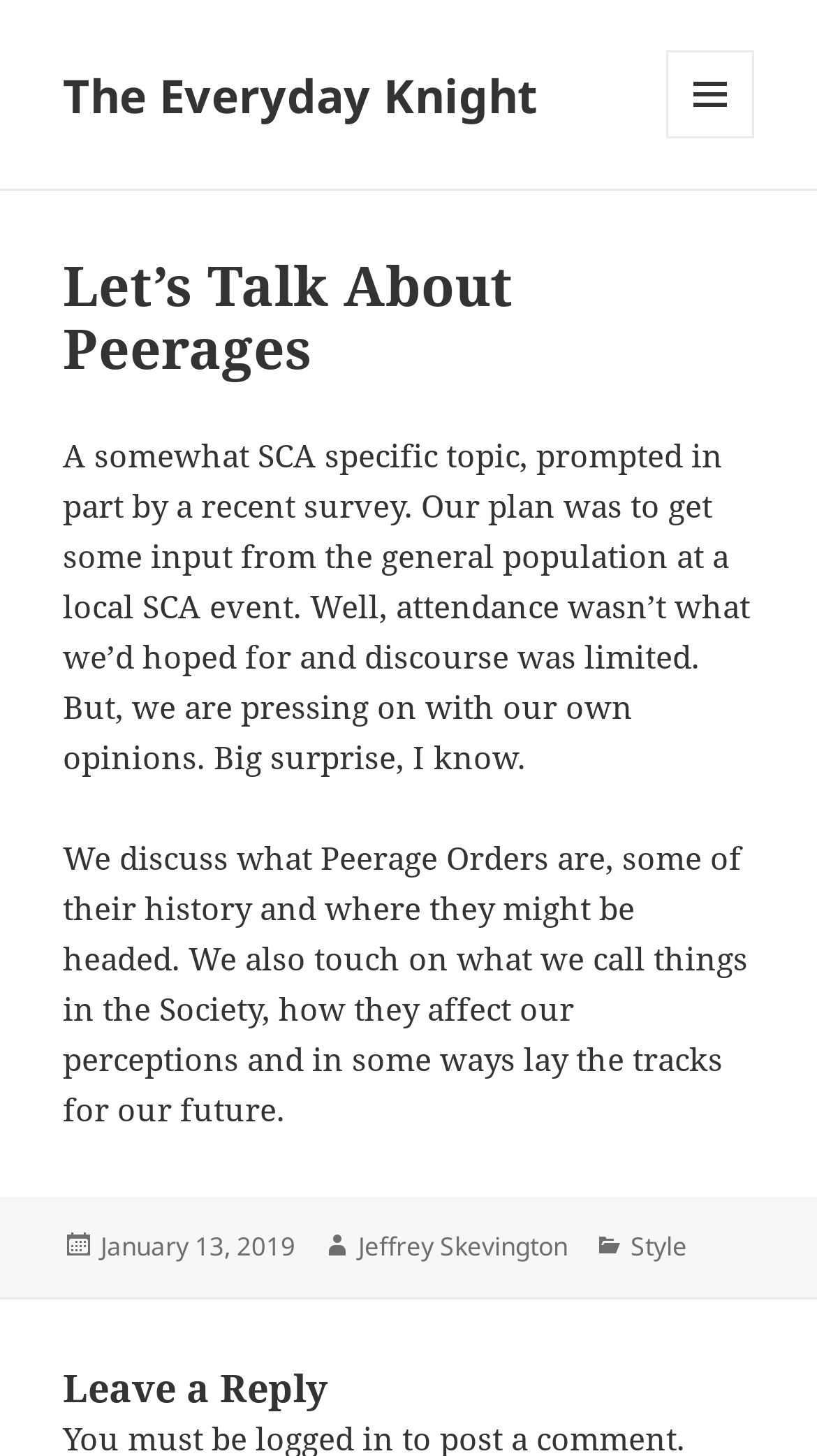Using the provided element description "Jeffrey Skevington", determine the bounding box coordinates of the UI element.

[0.438, 0.843, 0.695, 0.869]